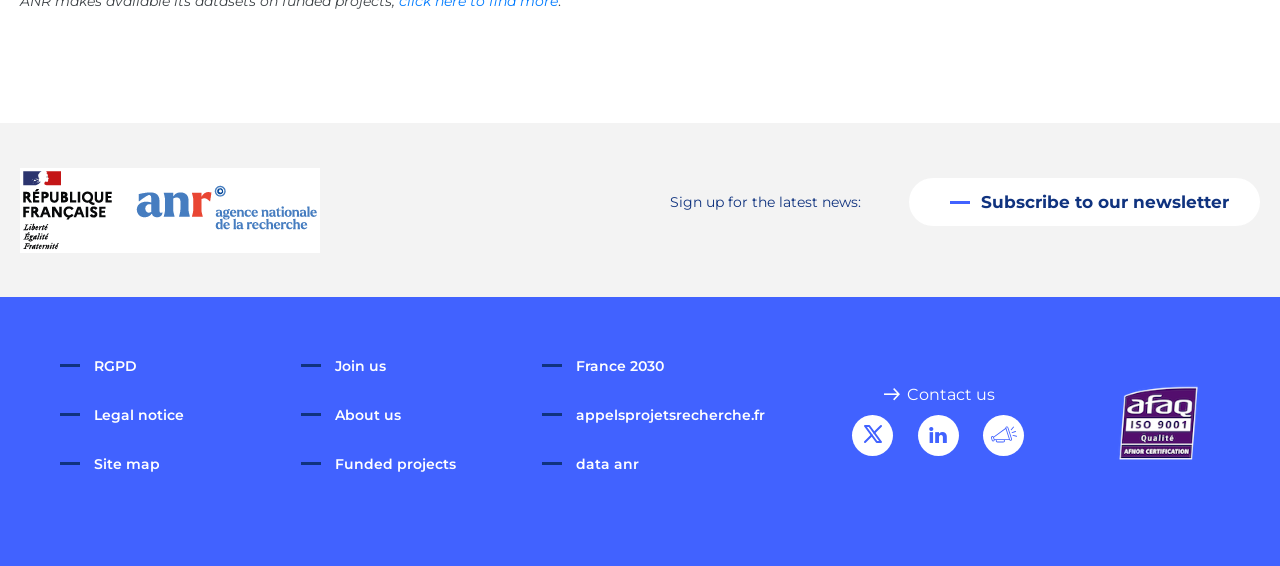Predict the bounding box for the UI component with the following description: "RGPD".

[0.047, 0.631, 0.107, 0.663]